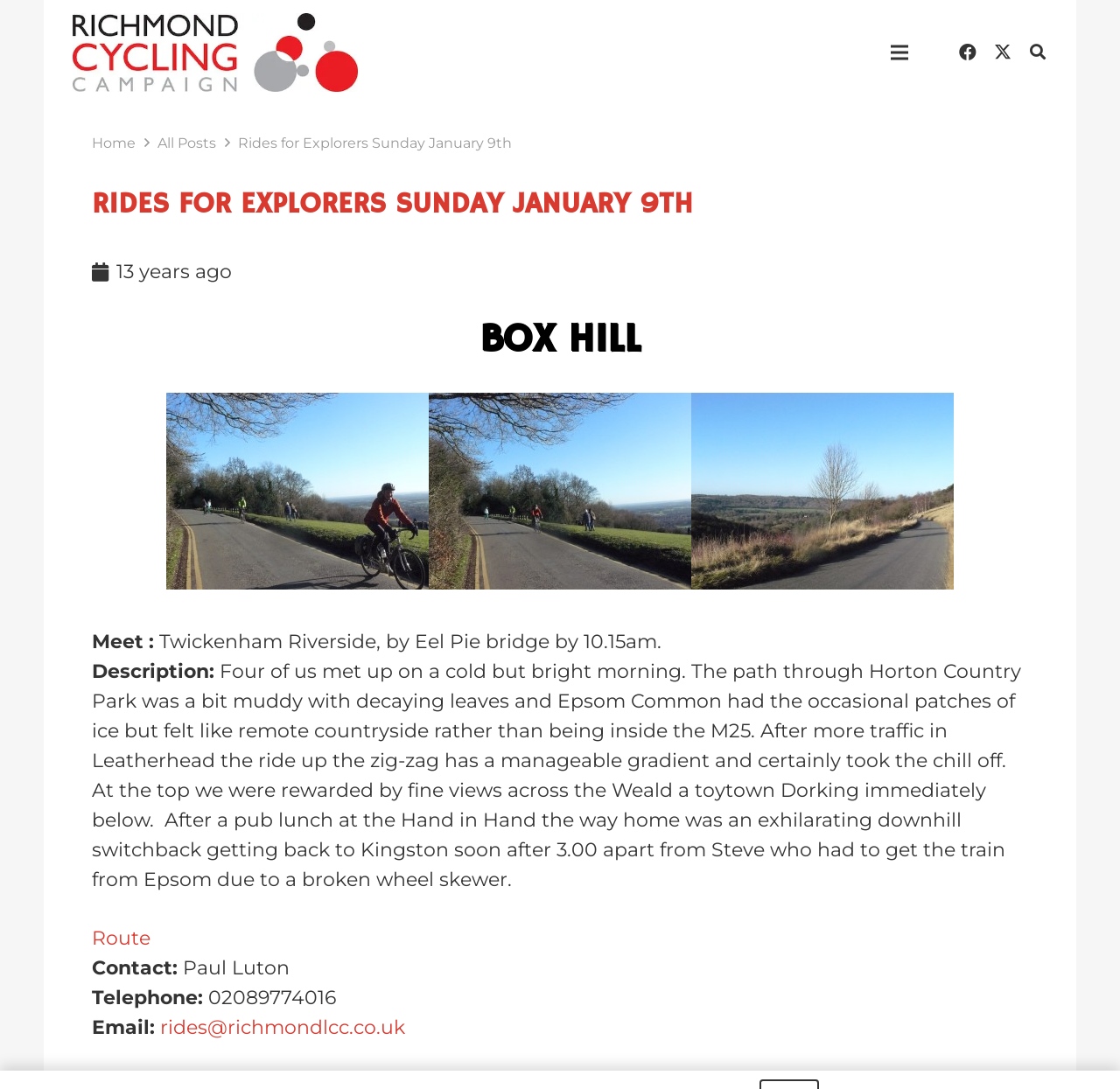How many links are there in the webpage?
Look at the screenshot and respond with one word or a short phrase.

11